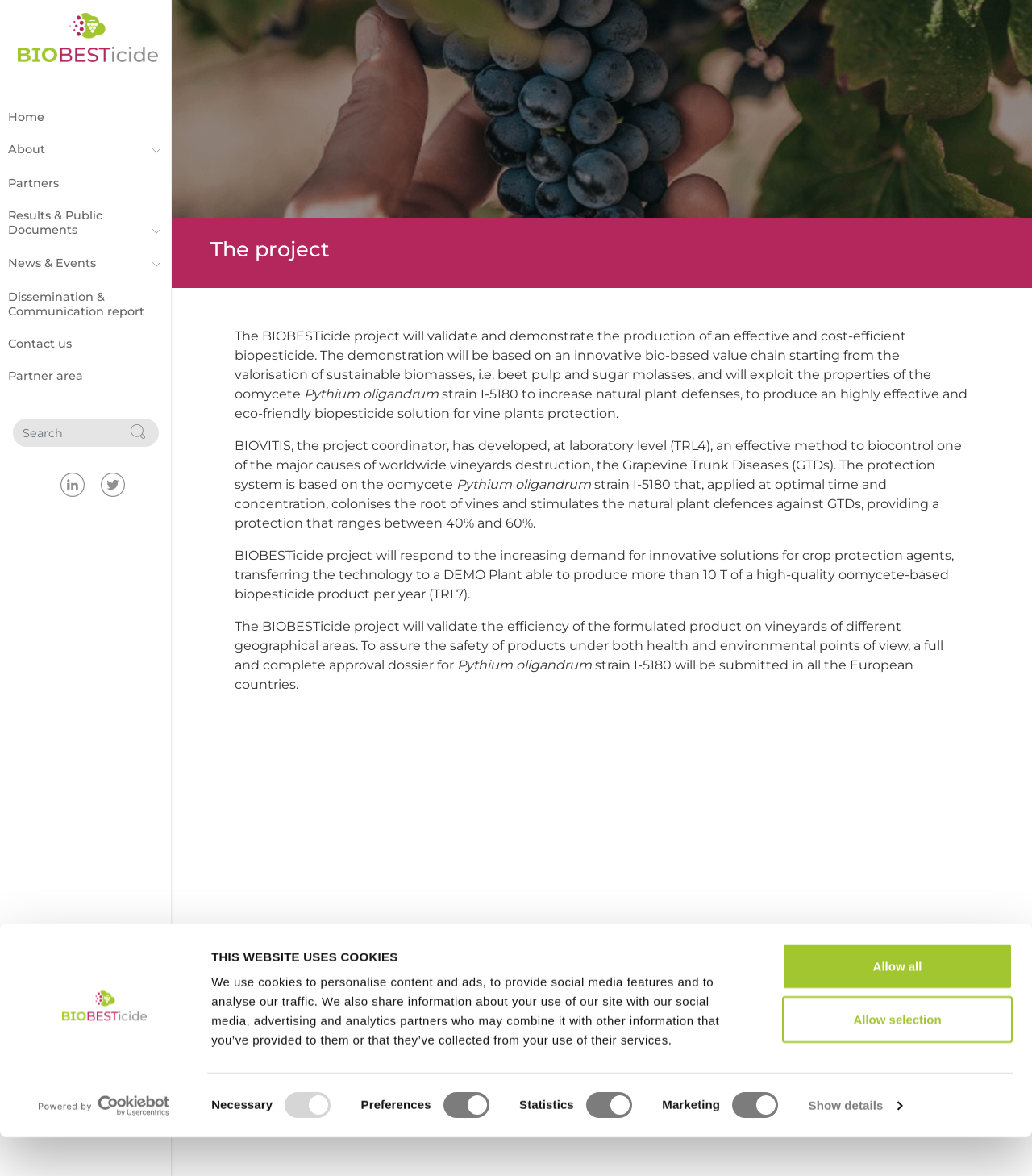Identify the bounding box coordinates for the region of the element that should be clicked to carry out the instruction: "Click the 'Home' link". The bounding box coordinates should be four float numbers between 0 and 1, i.e., [left, top, right, bottom].

[0.0, 0.085, 0.167, 0.113]